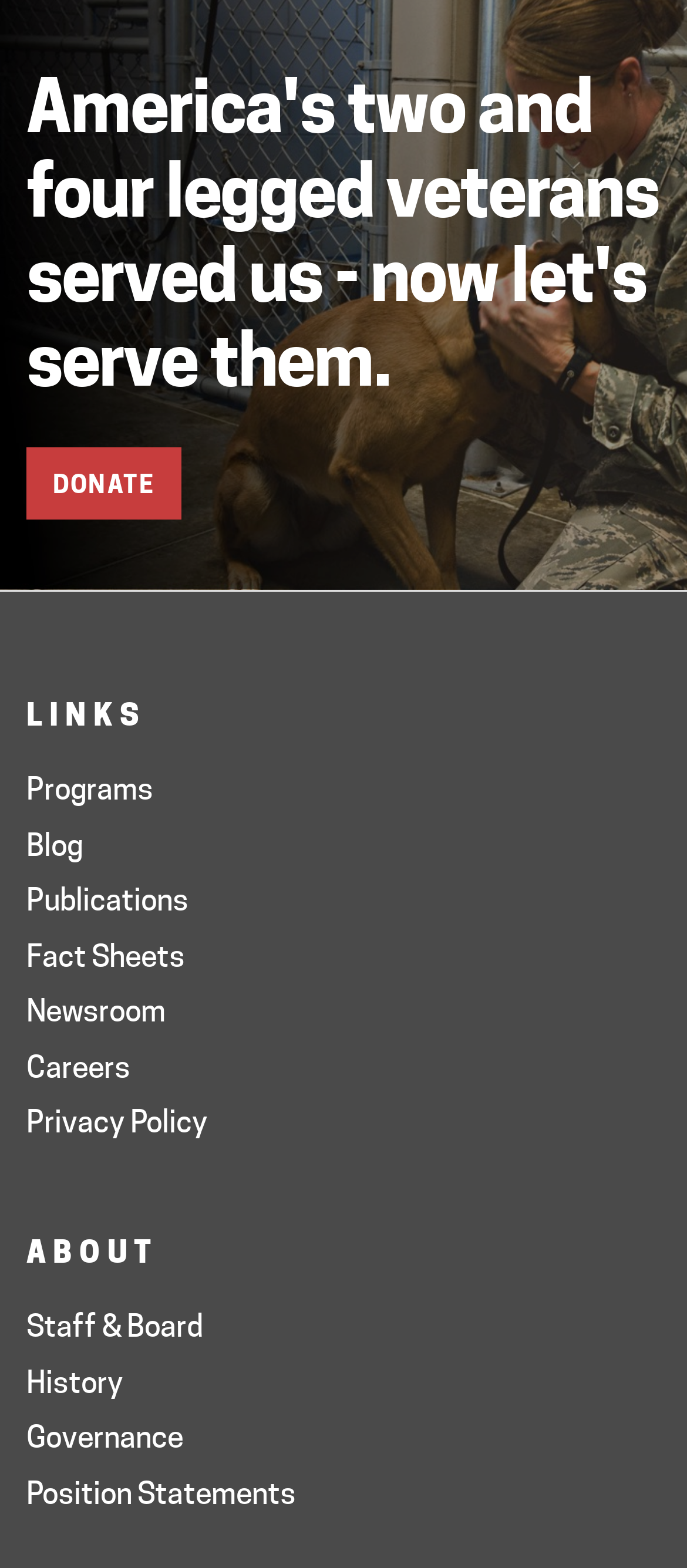Please find the bounding box coordinates of the element that you should click to achieve the following instruction: "Donate to support veterans". The coordinates should be presented as four float numbers between 0 and 1: [left, top, right, bottom].

[0.038, 0.399, 0.264, 0.445]